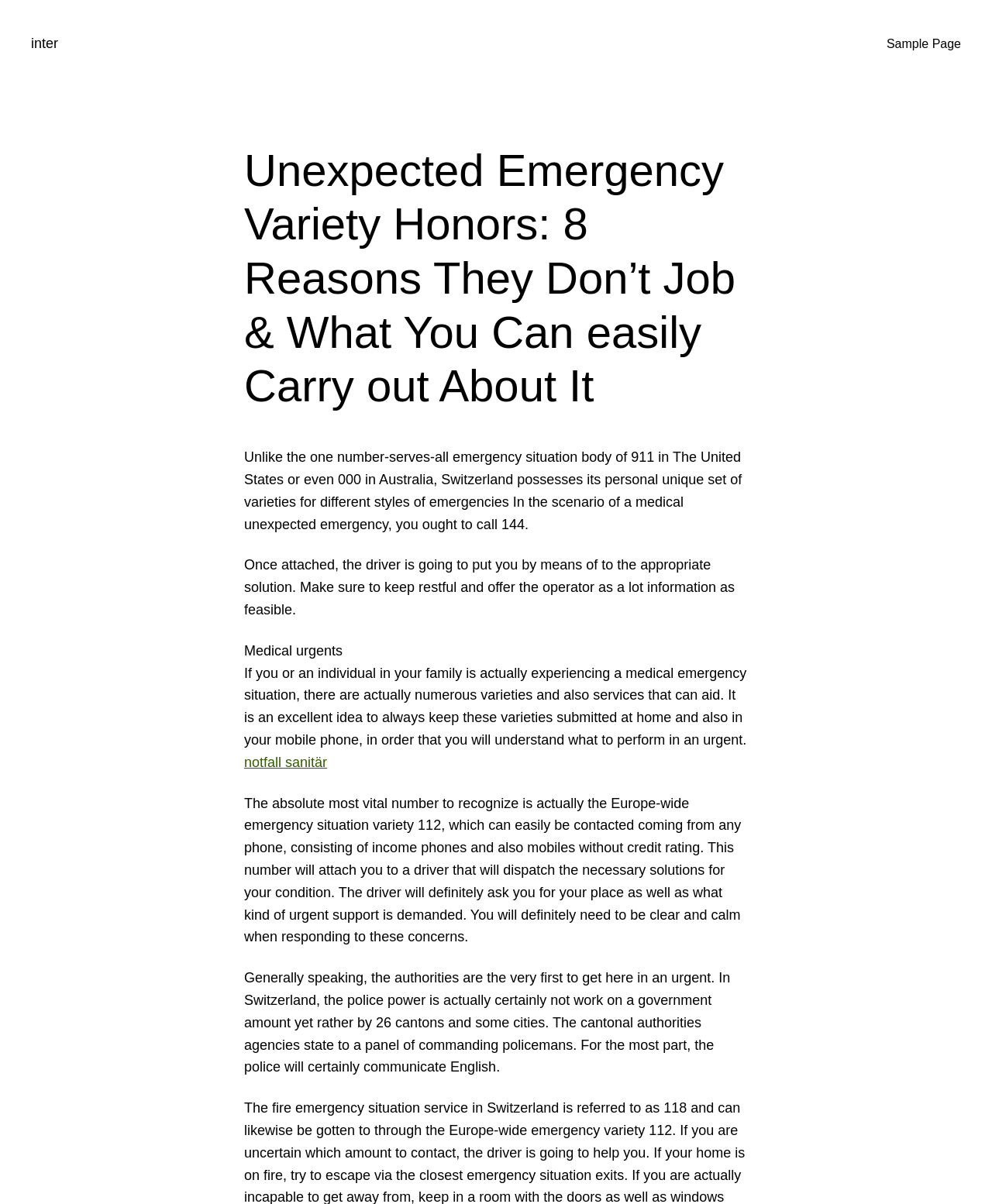Identify the bounding box for the element characterized by the following description: "inter".

[0.031, 0.029, 0.059, 0.042]